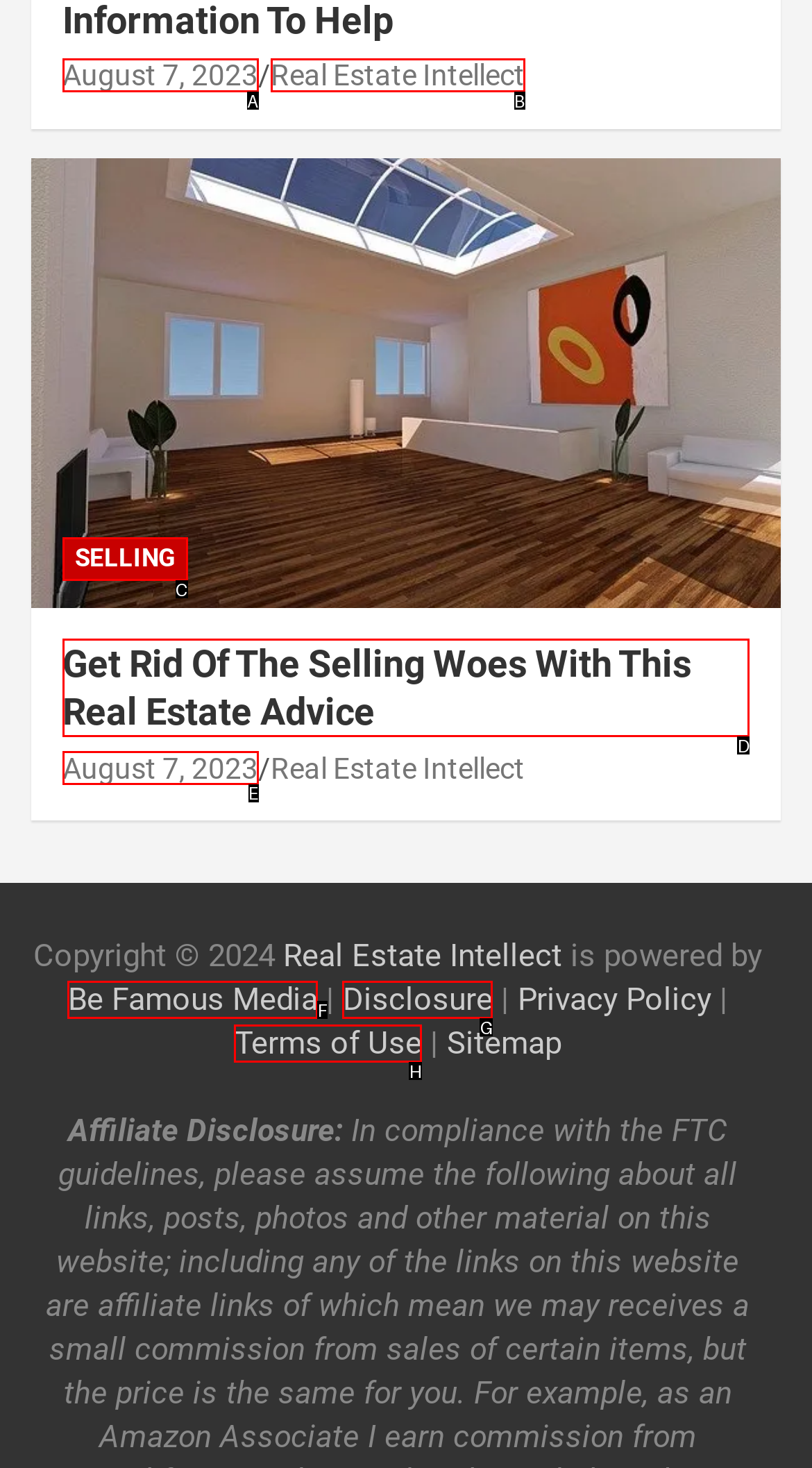Decide which HTML element to click to complete the task: read the article 'Get Rid Of The Selling Woes With This Real Estate Advice' Provide the letter of the appropriate option.

D